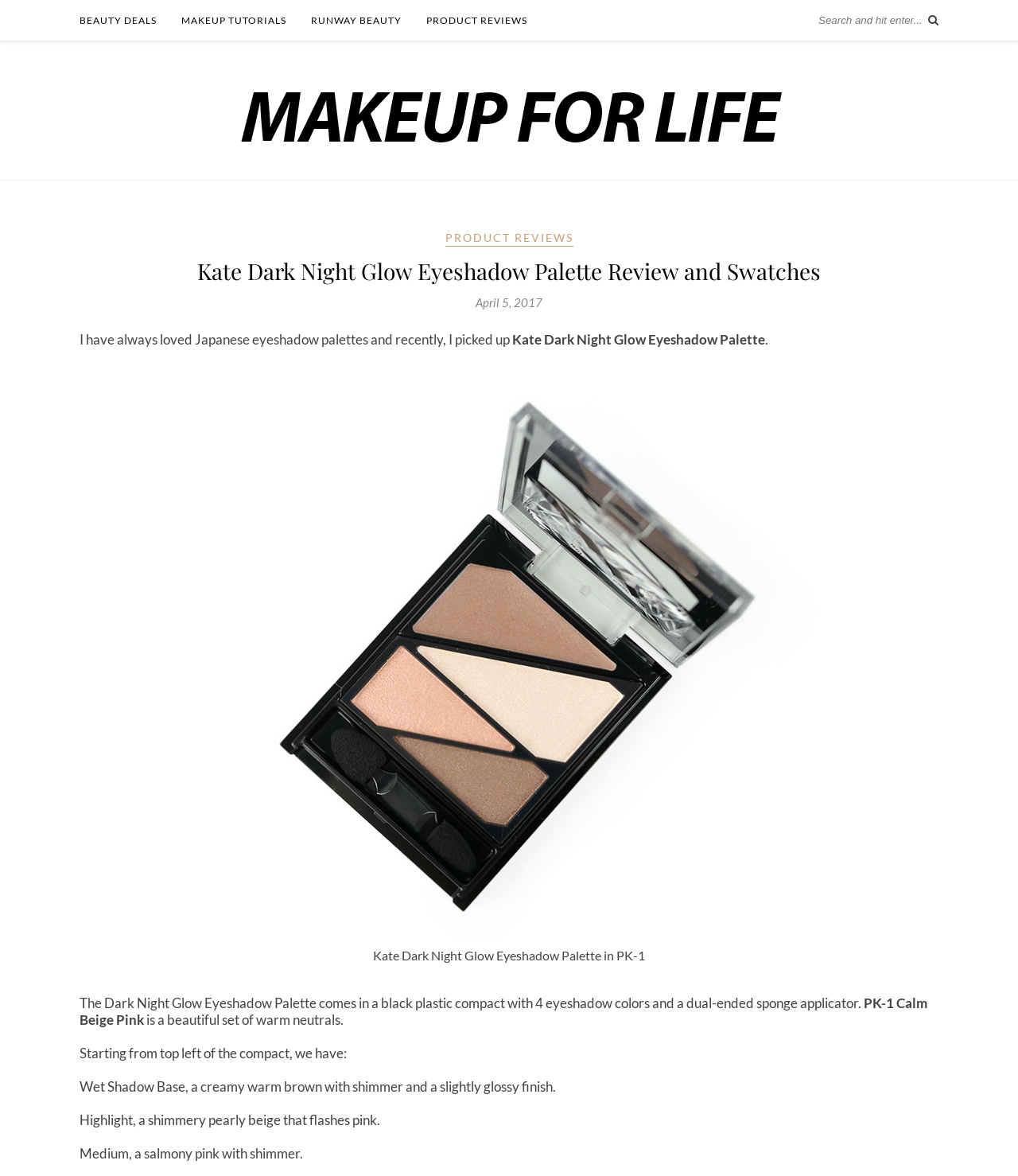Answer the question briefly using a single word or phrase: 
How many eyeshadow colors are in the palette?

4